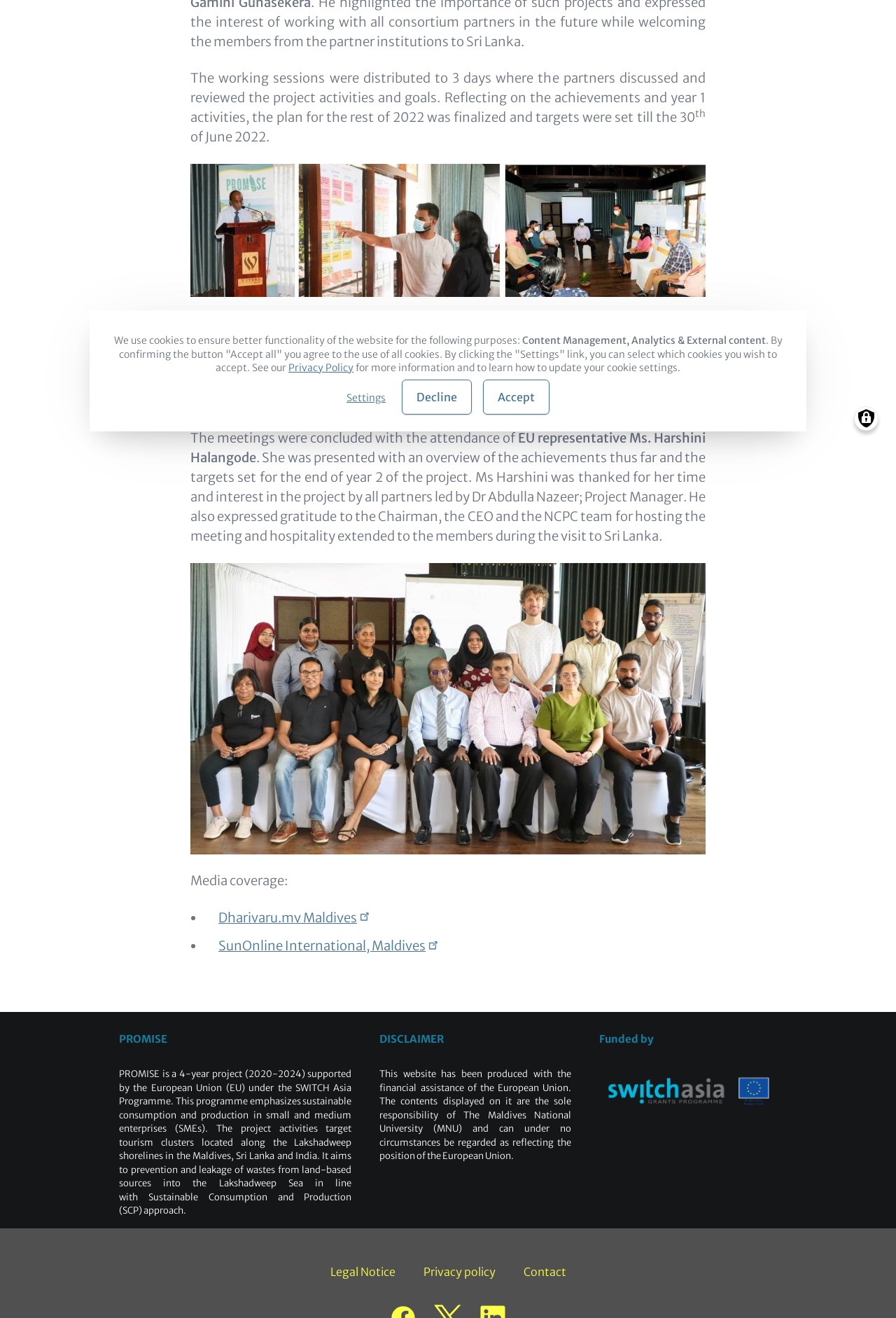Based on the element description "Legal Notice", predict the bounding box coordinates of the UI element.

[0.368, 0.96, 0.441, 0.97]